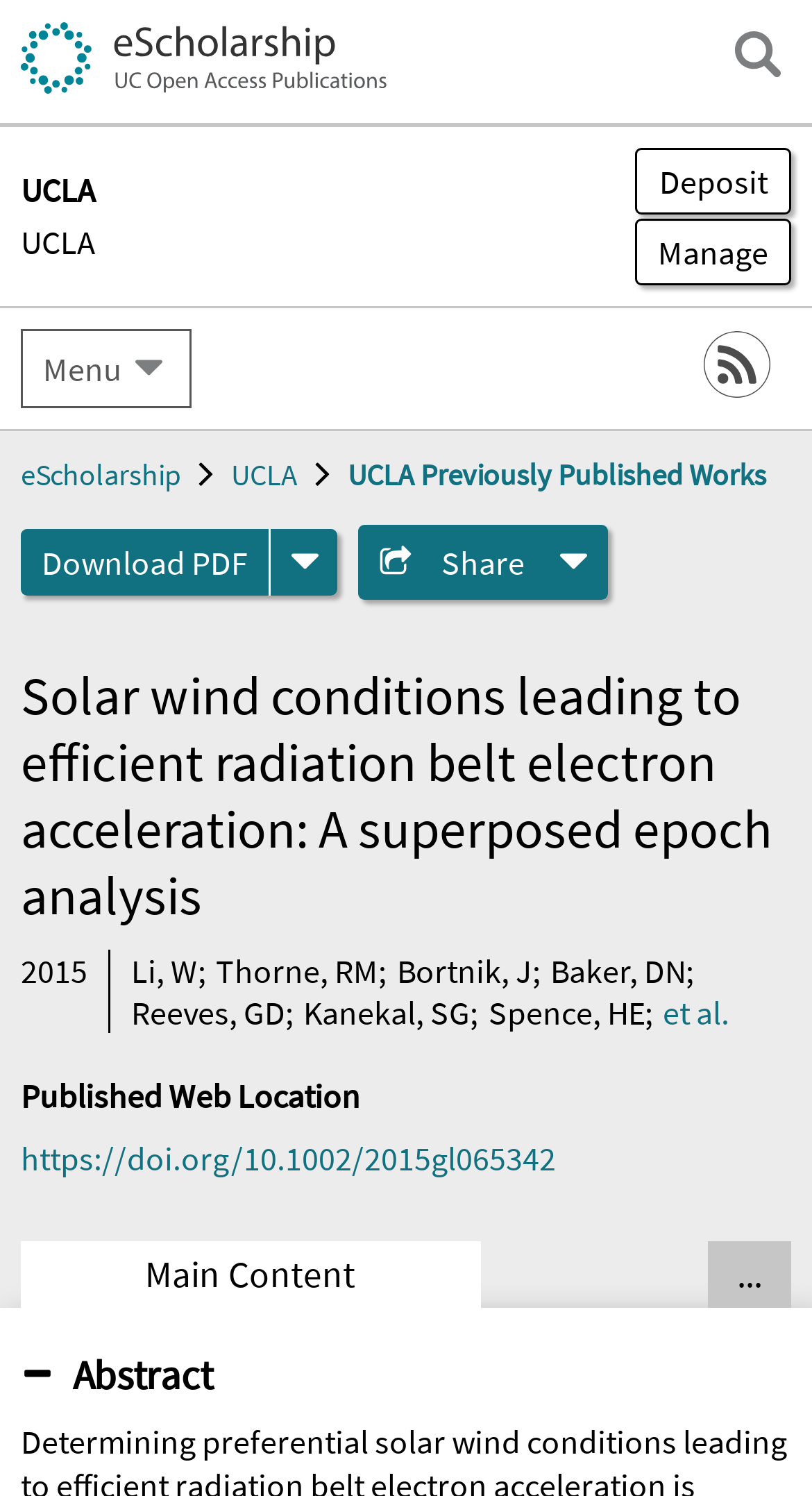Please locate the bounding box coordinates of the element that should be clicked to complete the given instruction: "View abstract".

[0.026, 0.902, 0.262, 0.935]